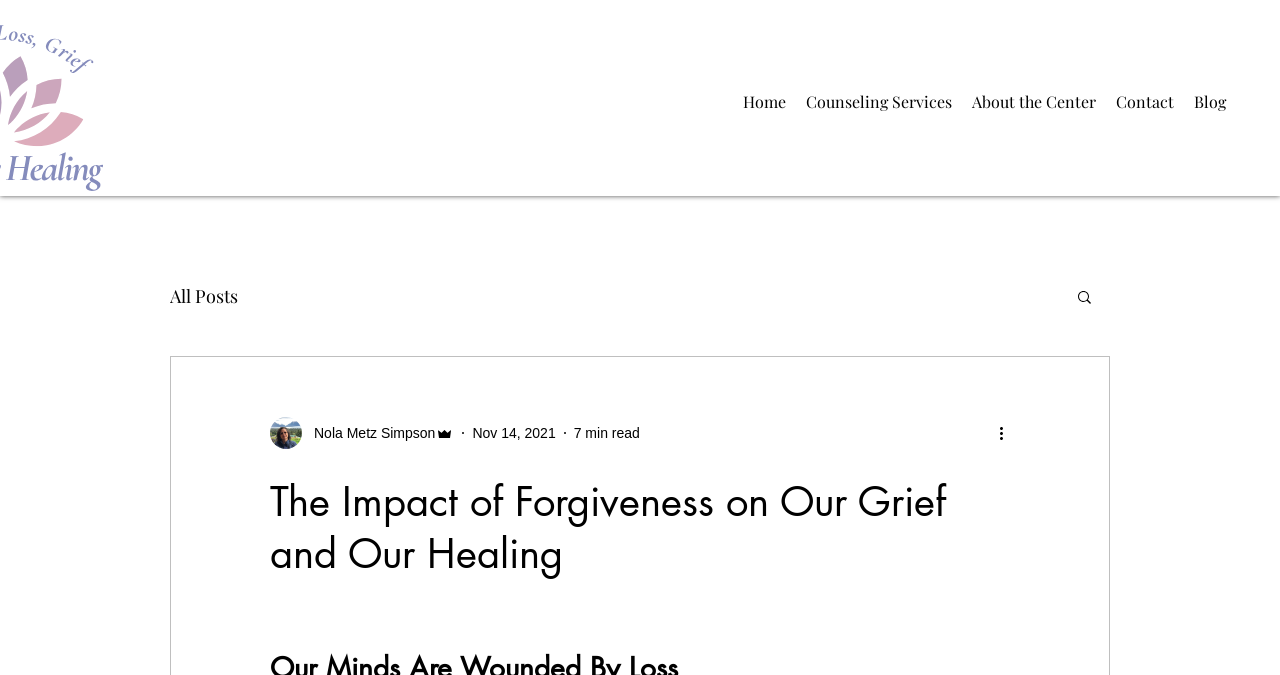Detail the webpage's structure and highlights in your description.

The webpage appears to be a blog post titled "The Impact of Forgiveness on Our Grief and Our Healing". At the top of the page, there is a navigation menu with five links: "Home", "Counseling Services", "About the Center", "Contact", and "Blog". Below the navigation menu, there is a secondary navigation menu with a single link "All Posts" under the "blog" category.

On the top right side of the page, there is a search button accompanied by a small image. Below the search button, there is a section featuring the author's information, including a small image of the writer, their name "Nola Metz Simpson", and their role "Admin". The author's information is followed by the post's date "Nov 14, 2021" and the estimated reading time "7 min read".

The main content of the page is divided into two sections. The first section has a heading with the same title as the page, "The Impact of Forgiveness on Our Grief and Our Healing". The second section has a blank heading, suggesting that it may be a subheading or a continuation of the main content.

There are several images on the page, including the writer's picture, a small image next to the search button, and two small images associated with the "More actions" button.